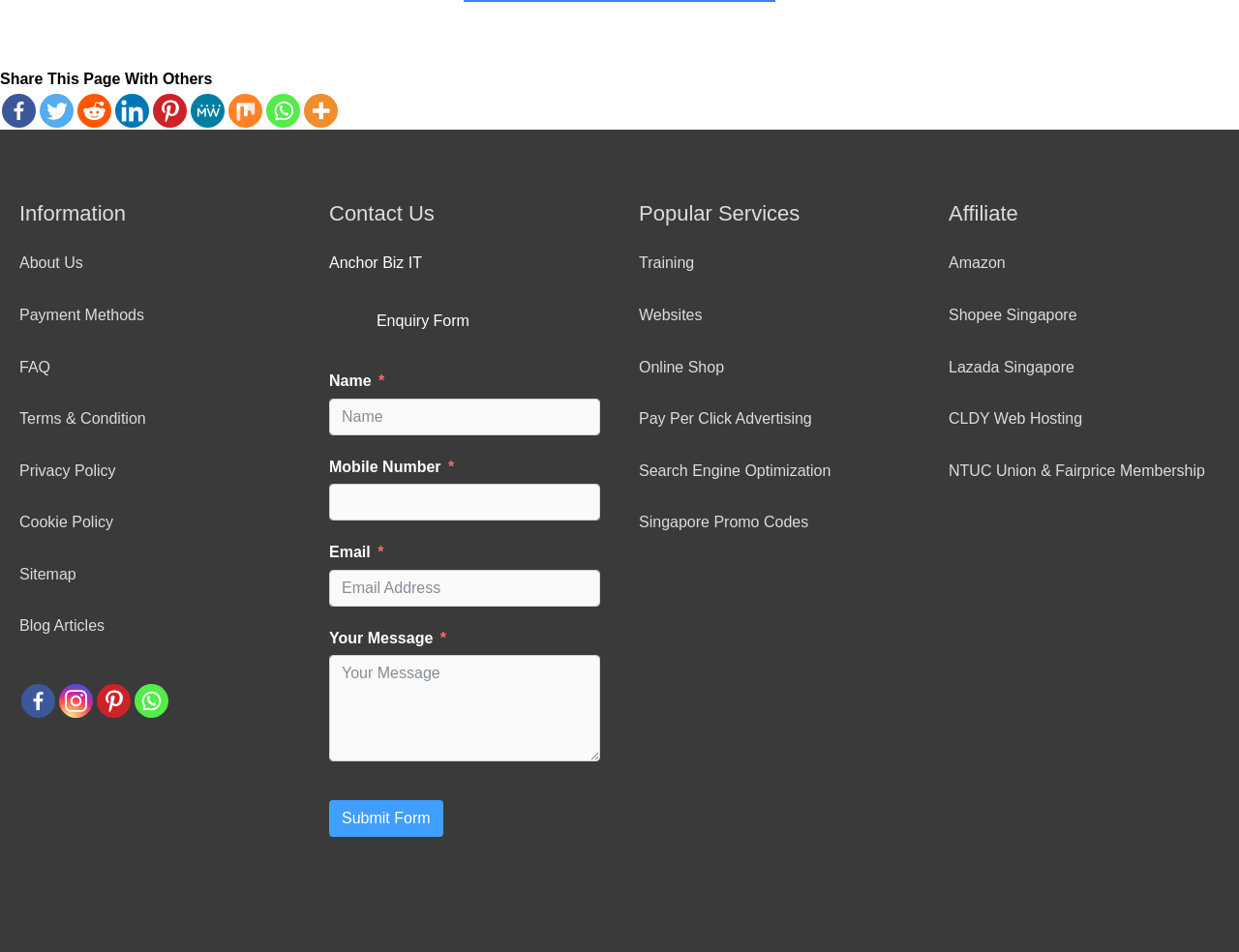Please find the bounding box coordinates in the format (top-left x, top-left y, bottom-right x, bottom-right y) for the given element description. Ensure the coordinates are floating point numbers between 0 and 1. Description: Search Hints and Tips

None